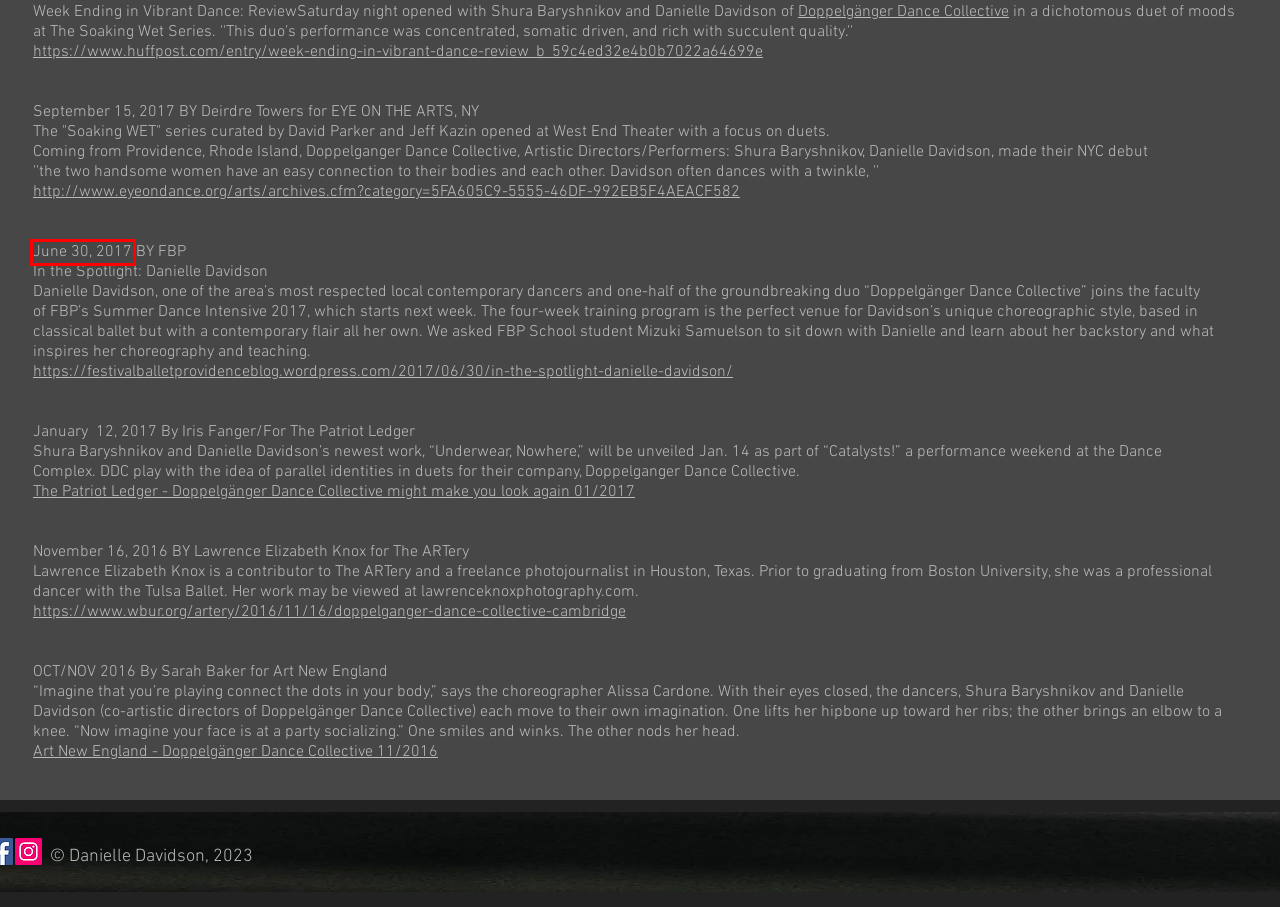Provided is a screenshot of a webpage with a red bounding box around an element. Select the most accurate webpage description for the page that appears after clicking the highlighted element. Here are the candidates:
A. In the Spotlight: Danielle Davidson – FESTIVAL BALLET PROVIDENCE BLOG
B. Only Humans Can Be Wicked: JEANNE | The New England Theatre Geek
C. Lawrence Knox
D. e_main_1280
E. Doppelgänger Dance Collective – Art New England
F. Fort Point Theatre Channel
G. Danielle Davidson /  Dance
H. iTMRW  | Danielle Davidson

A